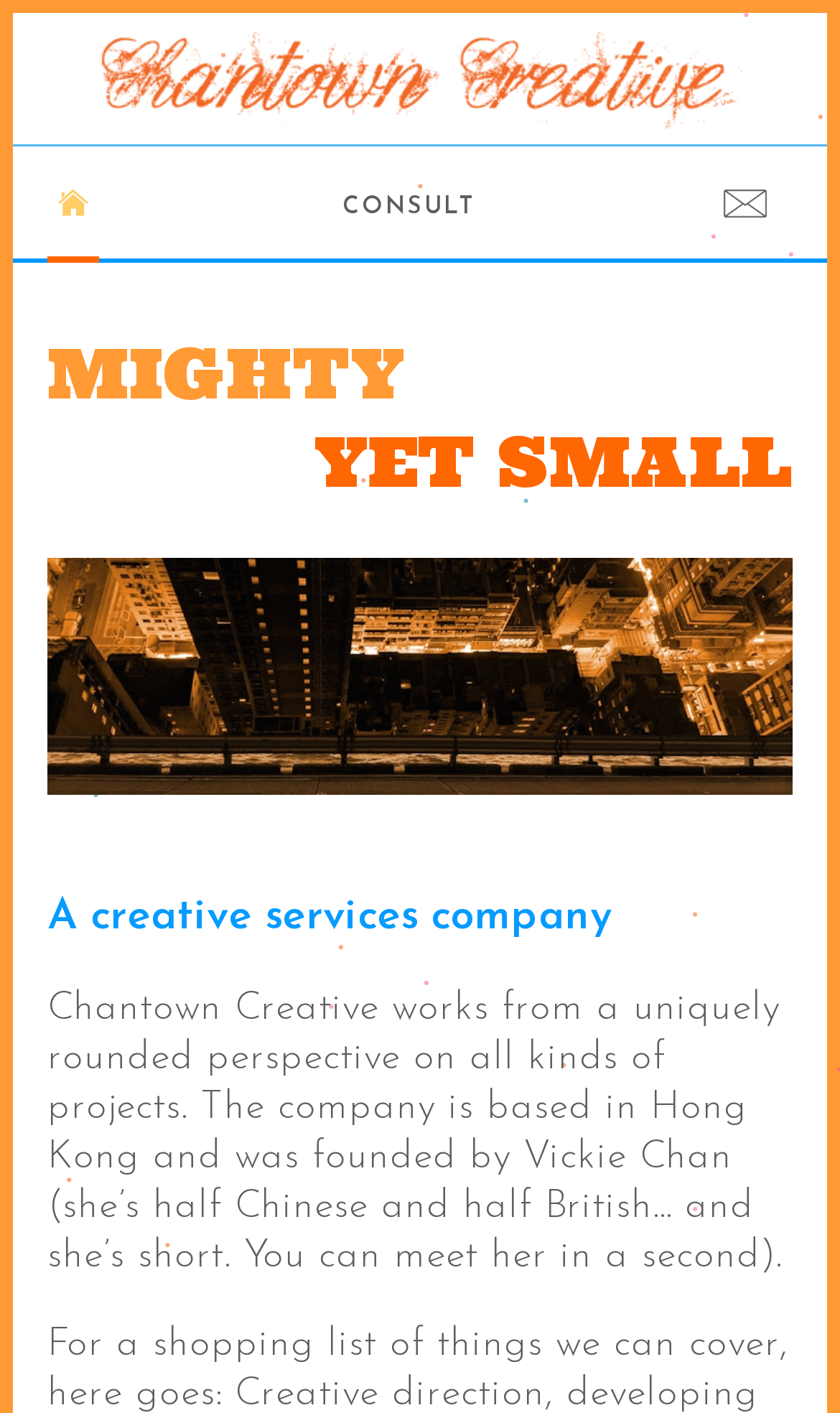Predict the bounding box for the UI component with the following description: "Chantown Creative".

[0.115, 0.012, 0.885, 0.101]